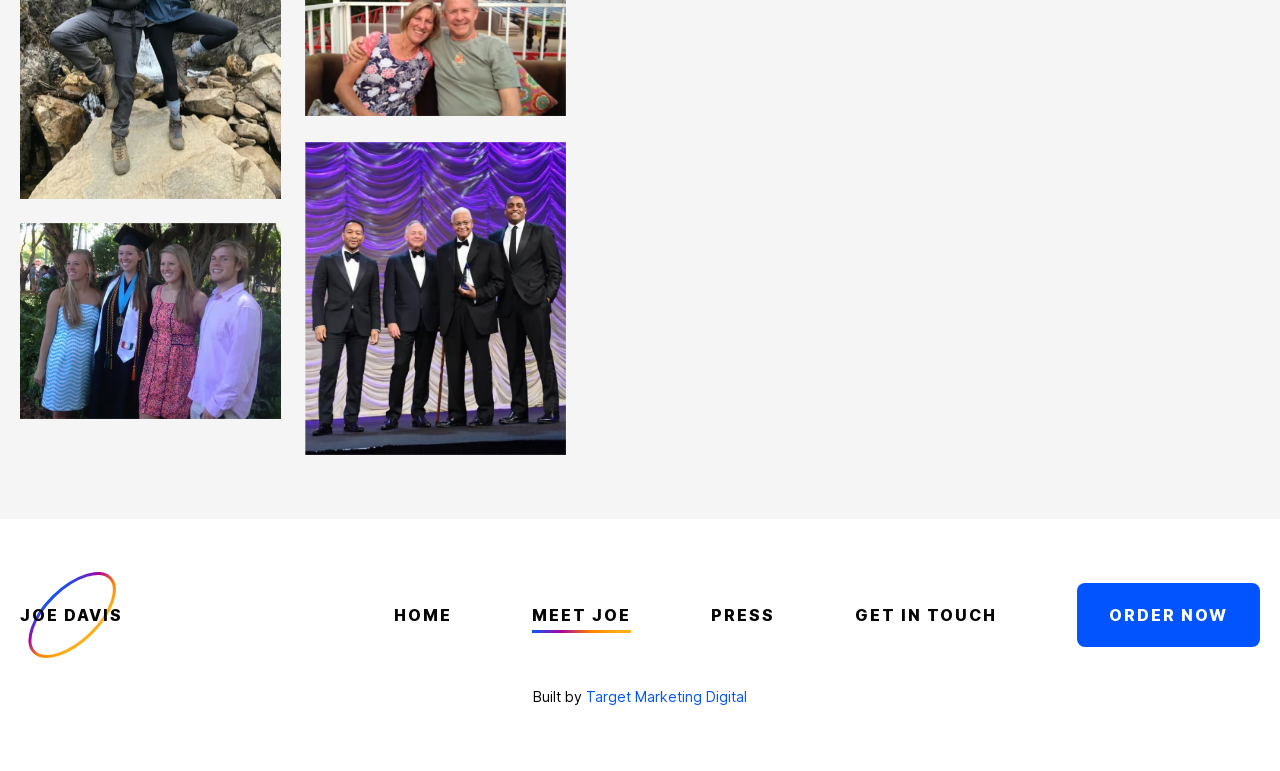What is Joe Davis's occupation?
Based on the content of the image, thoroughly explain and answer the question.

Although the webpage mentions Joe Davis's personal life and family, it does not explicitly mention his occupation. It only mentions that he travels the world for work, but the nature of his work is not specified.